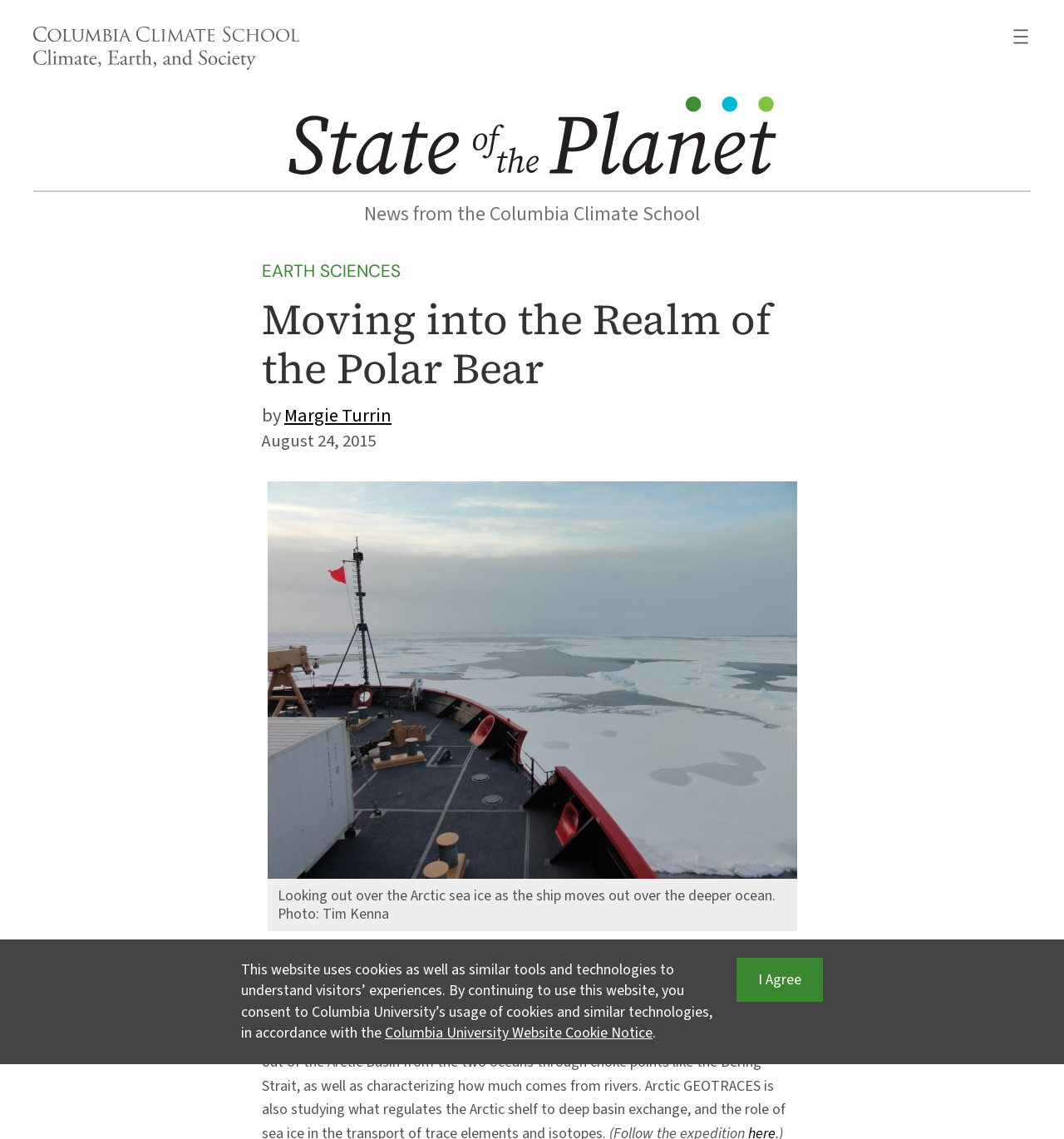What is the name of the school mentioned?
From the image, respond with a single word or phrase.

Columbia Climate School